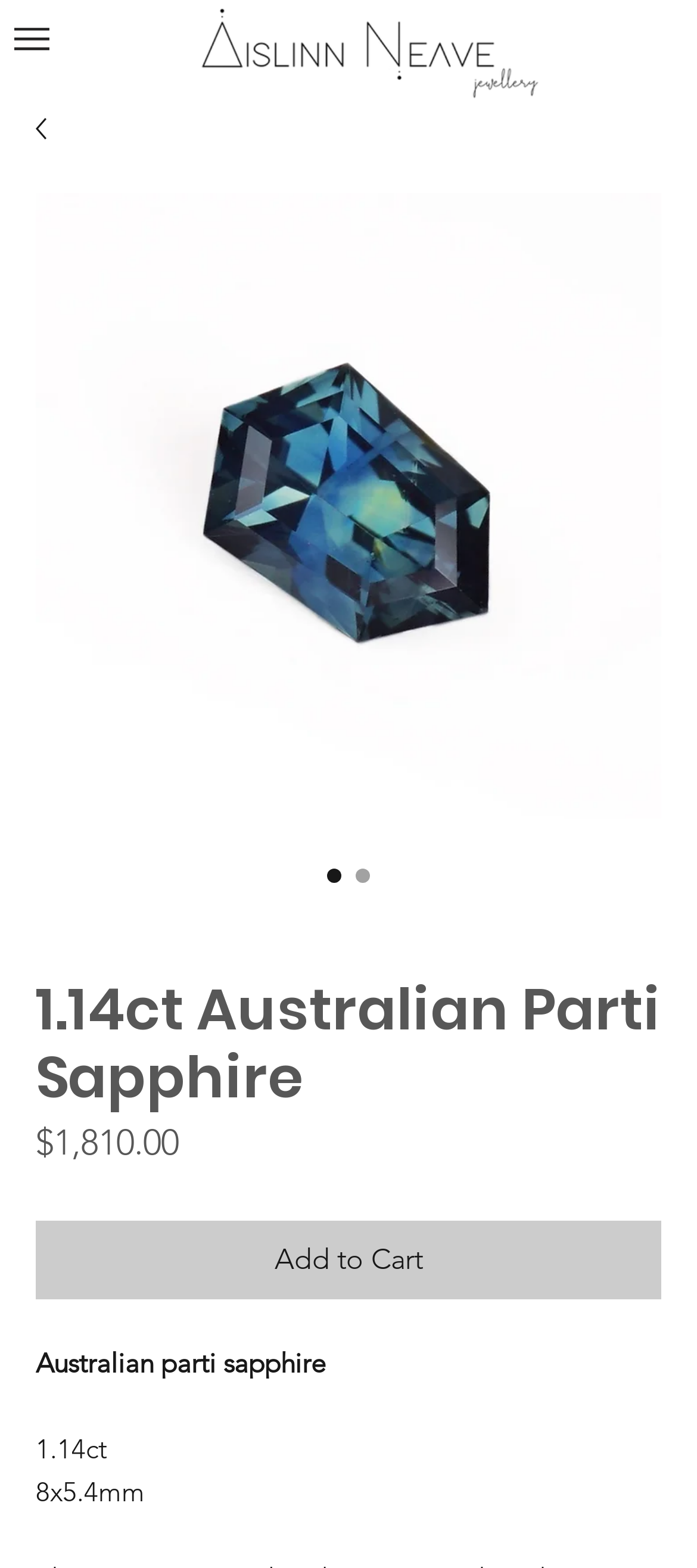What is the action that can be performed on the Australian parti sapphire?
Using the information presented in the image, please offer a detailed response to the question.

I found the action that can be performed on the Australian parti sapphire by looking at the button element with the text 'Add to Cart' which is located below the price and above the description of the sapphire.